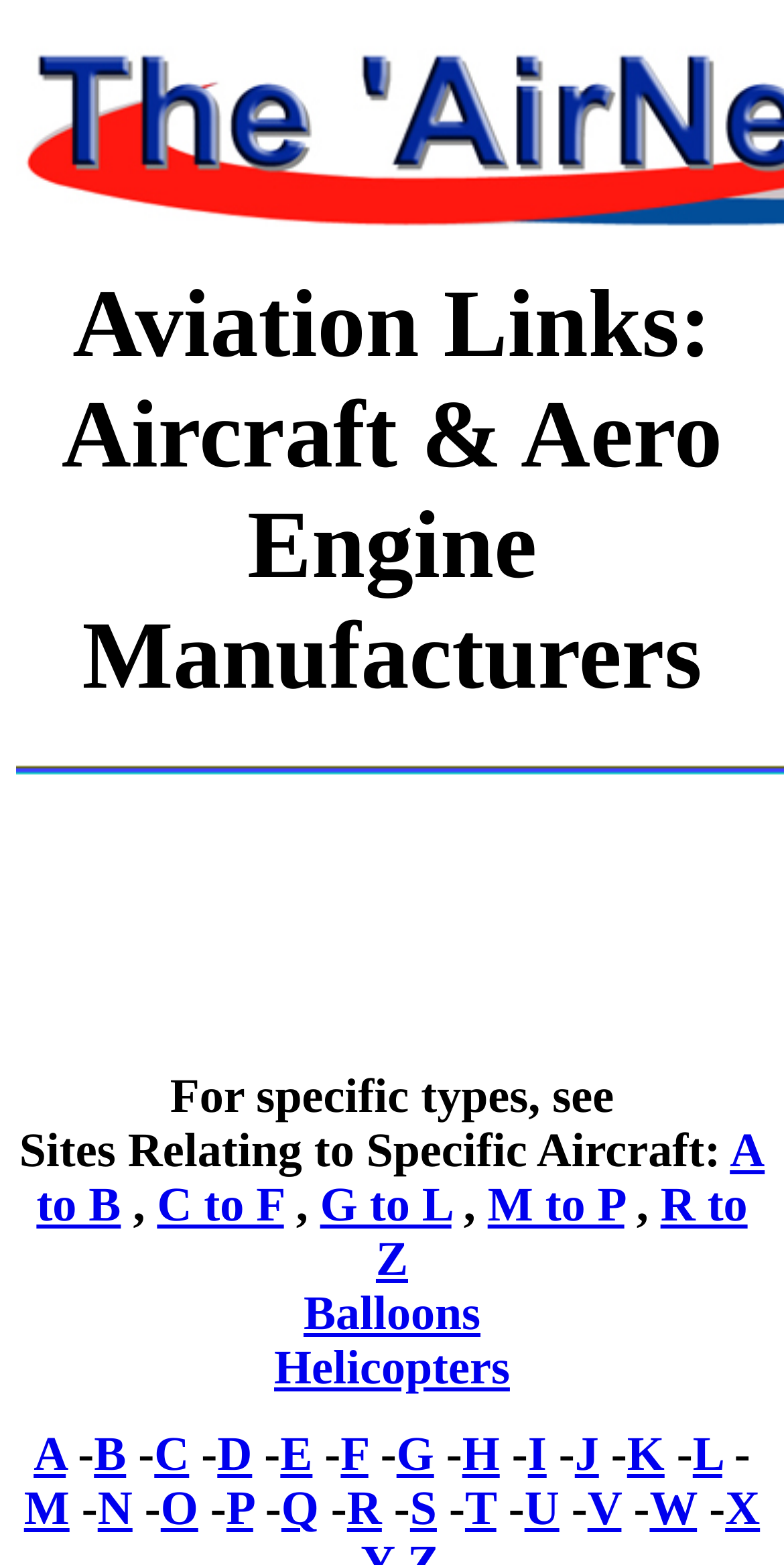Please determine the bounding box of the UI element that matches this description: admin@aviation-links.co.uk. The coordinates should be given as (top-left x, top-left y, bottom-right x, bottom-right y), with all values between 0 and 1.

[0.524, 0.661, 0.816, 0.706]